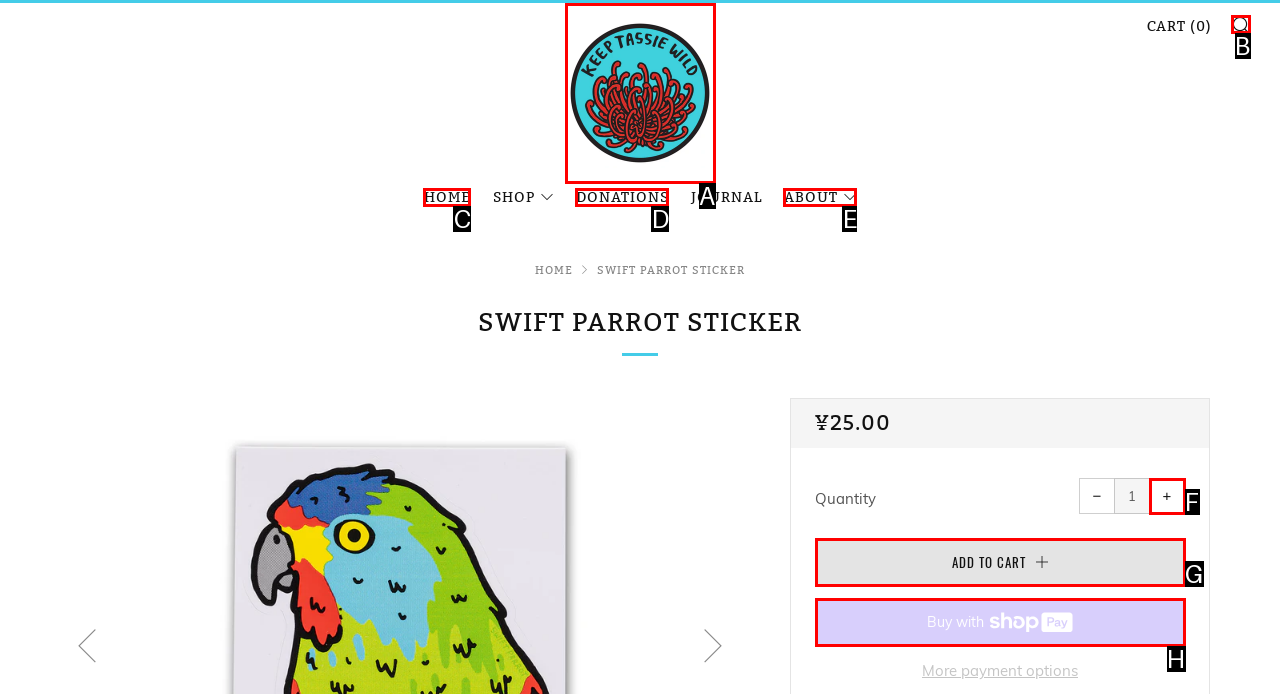Which option should be clicked to execute the following task: add item to cart? Respond with the letter of the selected option.

G